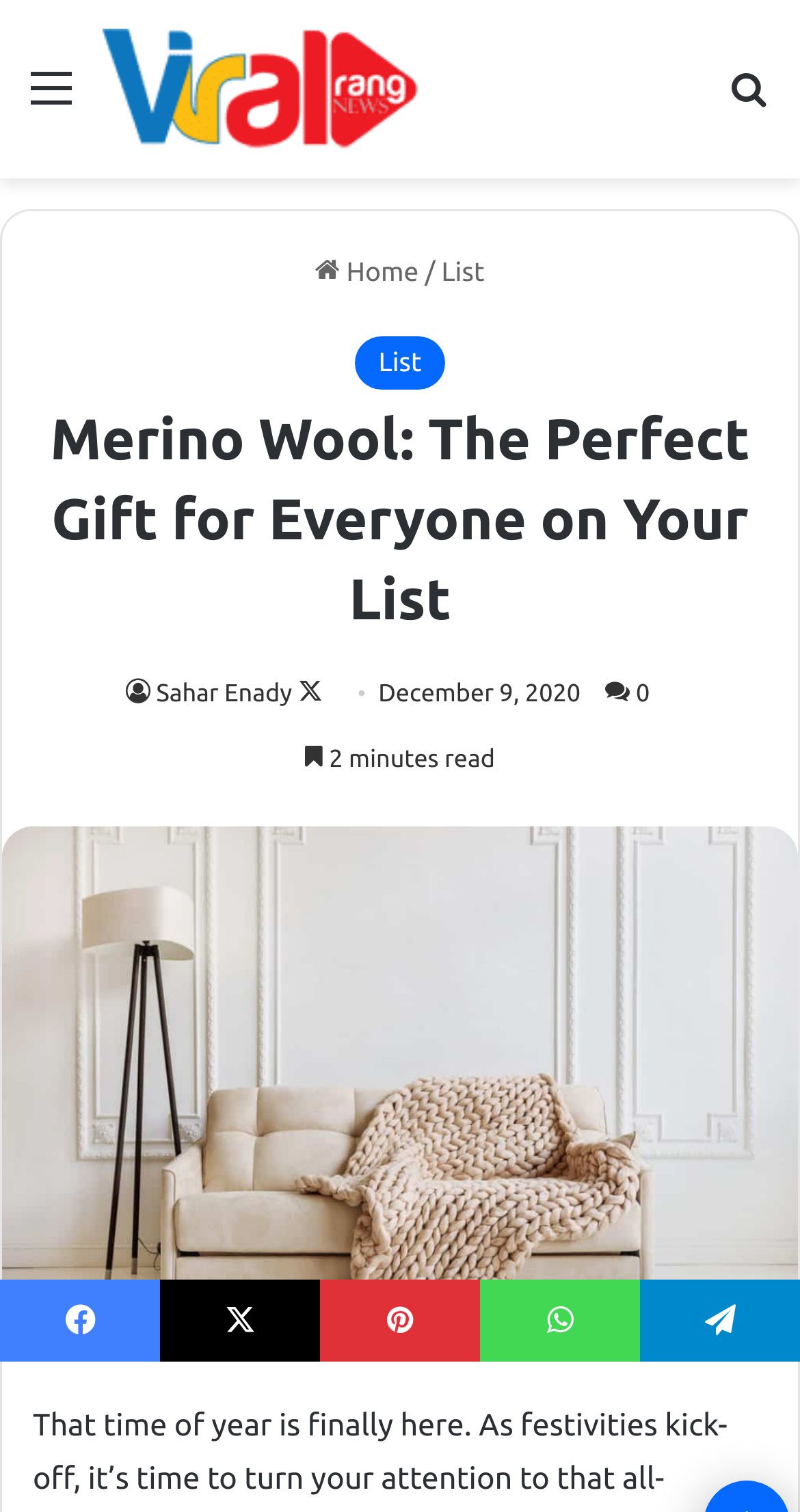Generate a comprehensive caption for the webpage you are viewing.

This webpage is about finding the perfect gift for everyone on your list, specifically highlighting merino wool as a great option. At the top left corner, there is a menu link. Next to it, there is a link to the website's homepage, "Viral Rang", accompanied by an image of the website's logo. On the top right corner, there is a search bar with a link to search for something.

Below the search bar, there is a header section with links to navigate to different parts of the website, including "Home" and "List". The main title of the article, "Merino Wool: The Perfect Gift for Everyone on Your List", is prominently displayed in the center of the page. The author's name, "Sahar Enady", is mentioned below the title, along with a link to follow them on a social media platform.

The article's publication date, "December 9, 2020", and the estimated reading time, "2 minutes read", are also displayed below the title. The main content of the article is accompanied by a large image of a merino wool gift.

At the bottom of the page, there are social media links to share the article on Facebook, X, Pinterest, WhatsApp, and Telegram.